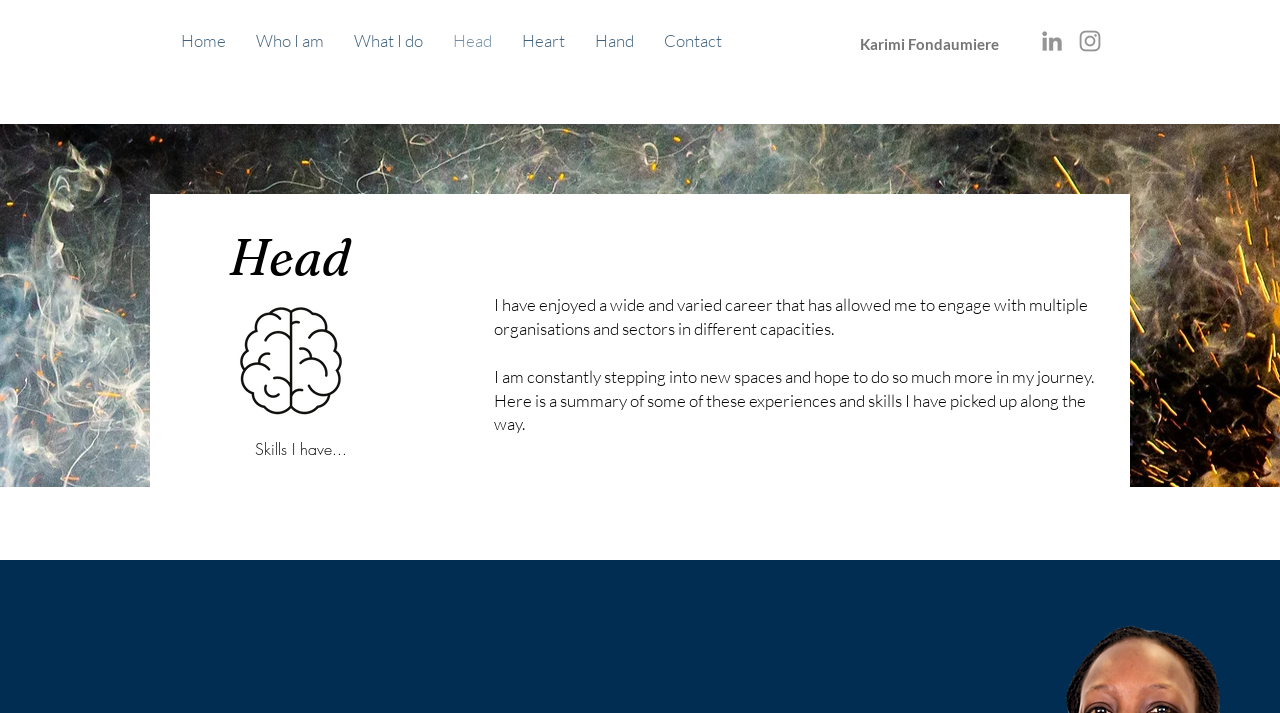Please identify the bounding box coordinates of where to click in order to follow the instruction: "contact Karimi Fondaumiere".

[0.507, 0.022, 0.576, 0.093]